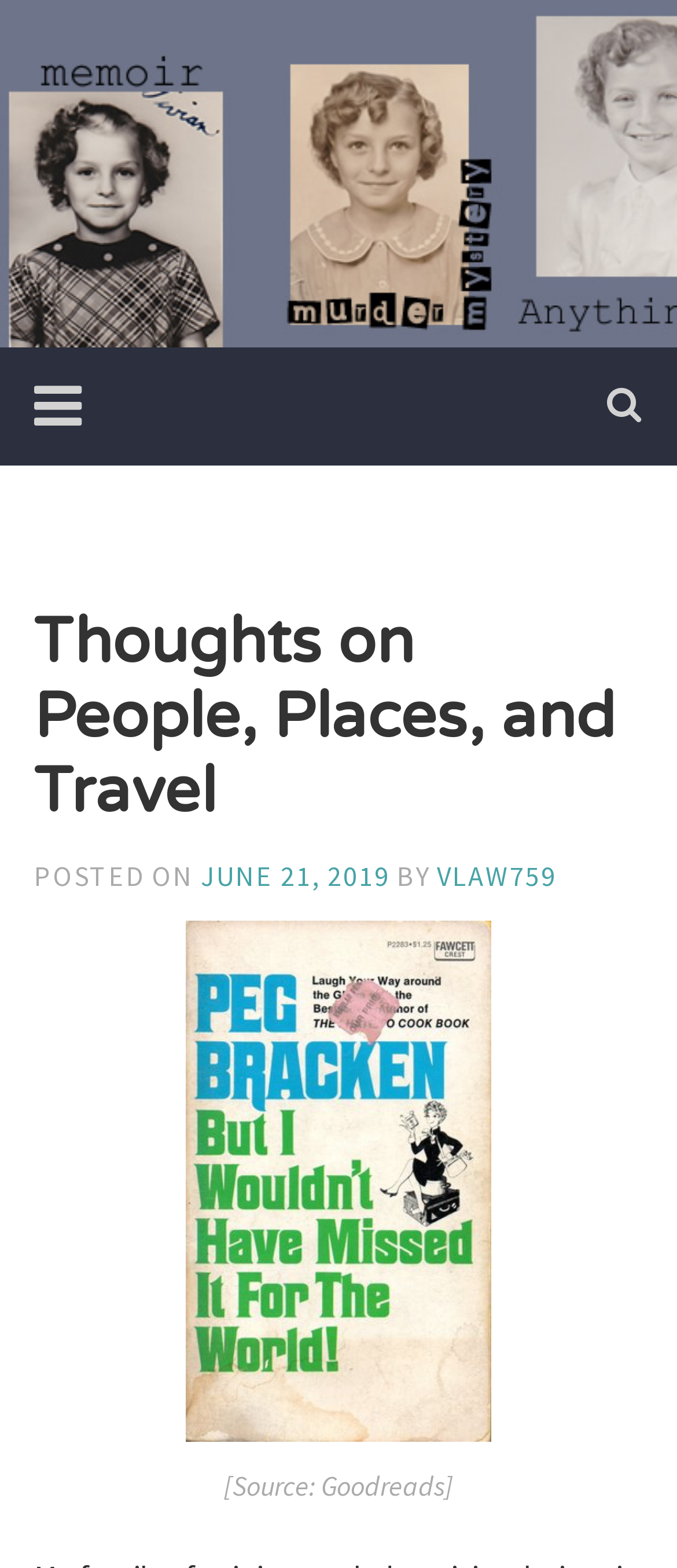What is the date of the post?
Please utilize the information in the image to give a detailed response to the question.

The date of the post is found in the link element 'JUNE 21, 2019' which is a child of the HeaderAsNonLandmark element and has a time element associated with it.